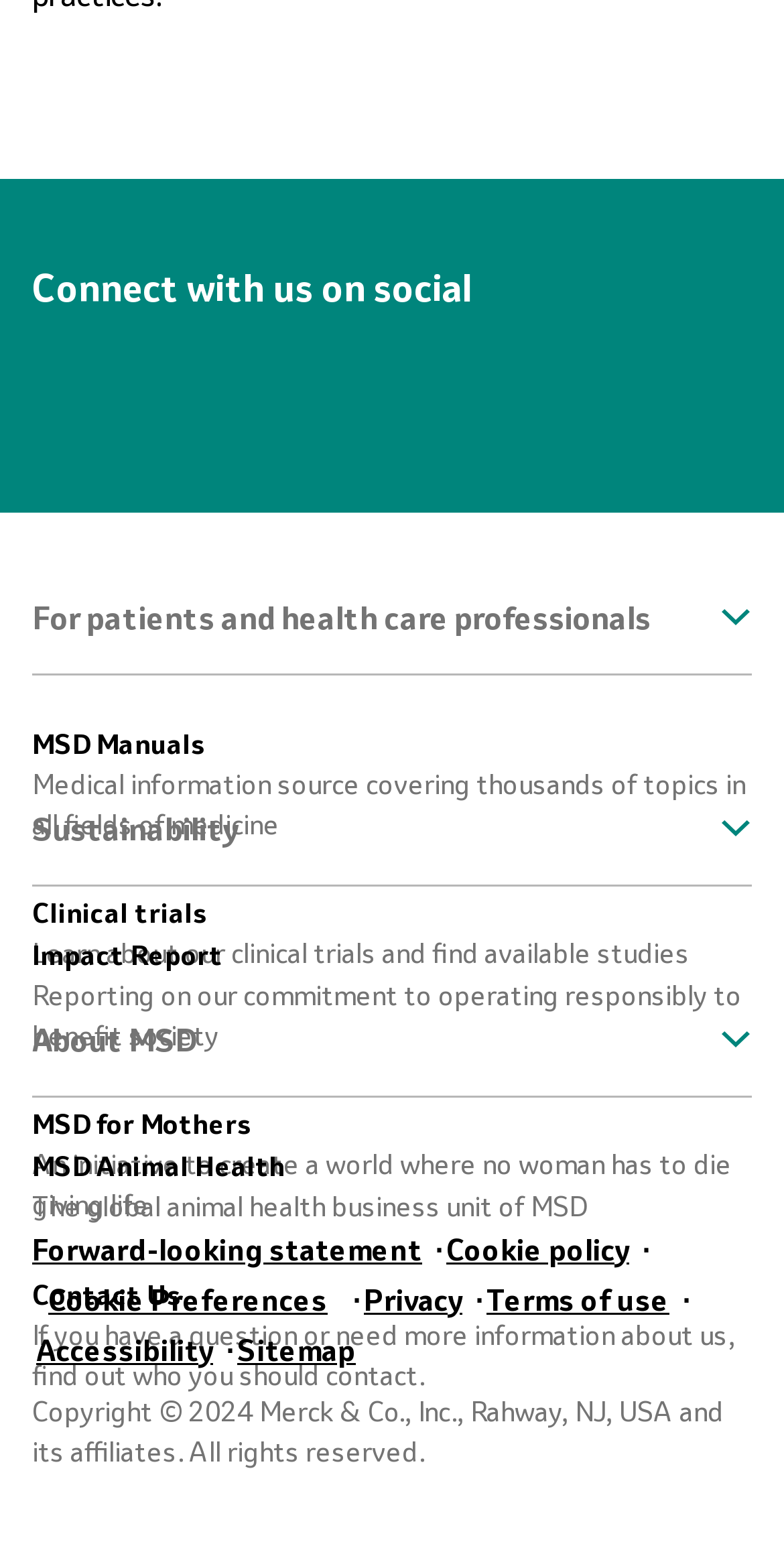Please specify the bounding box coordinates for the clickable region that will help you carry out the instruction: "Read the Impact Report".

[0.041, 0.603, 0.285, 0.627]